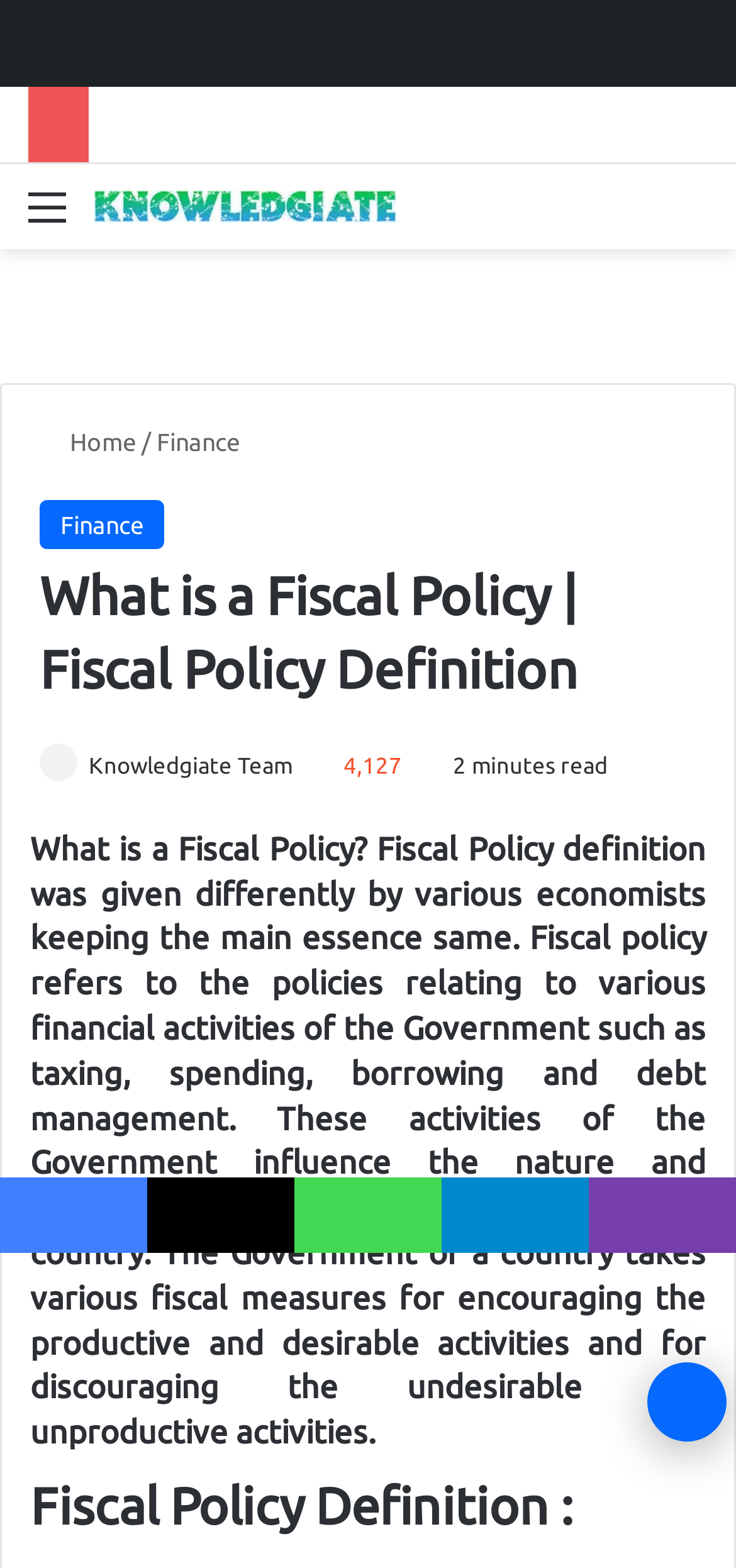Please provide the main heading of the webpage content.

What is a Fiscal Policy | Fiscal Policy Definition